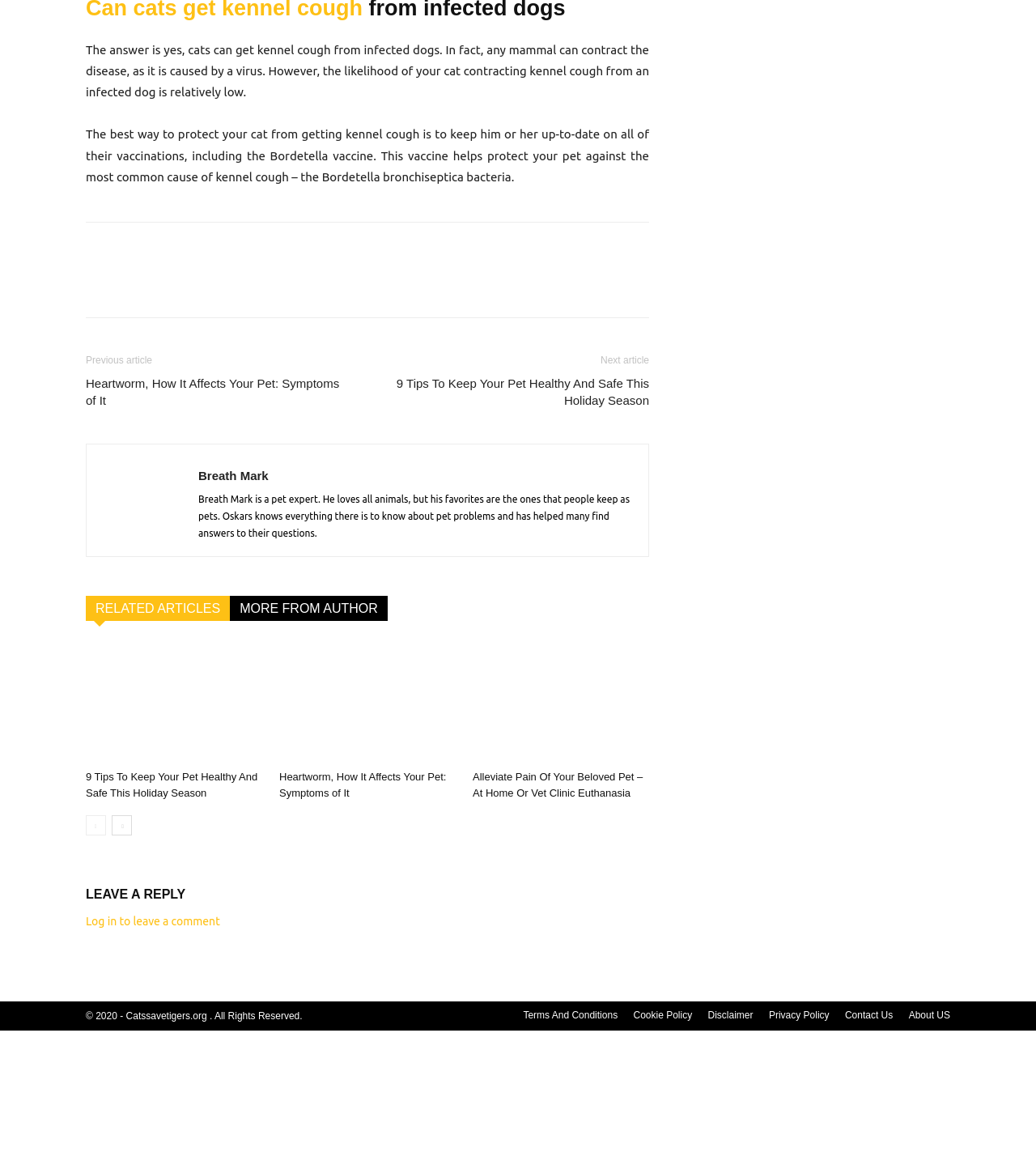What is the title of the related article?
Answer the question based on the image using a single word or a brief phrase.

9 Tips To Keep Your Pet Healthy And Safe This Holiday Season